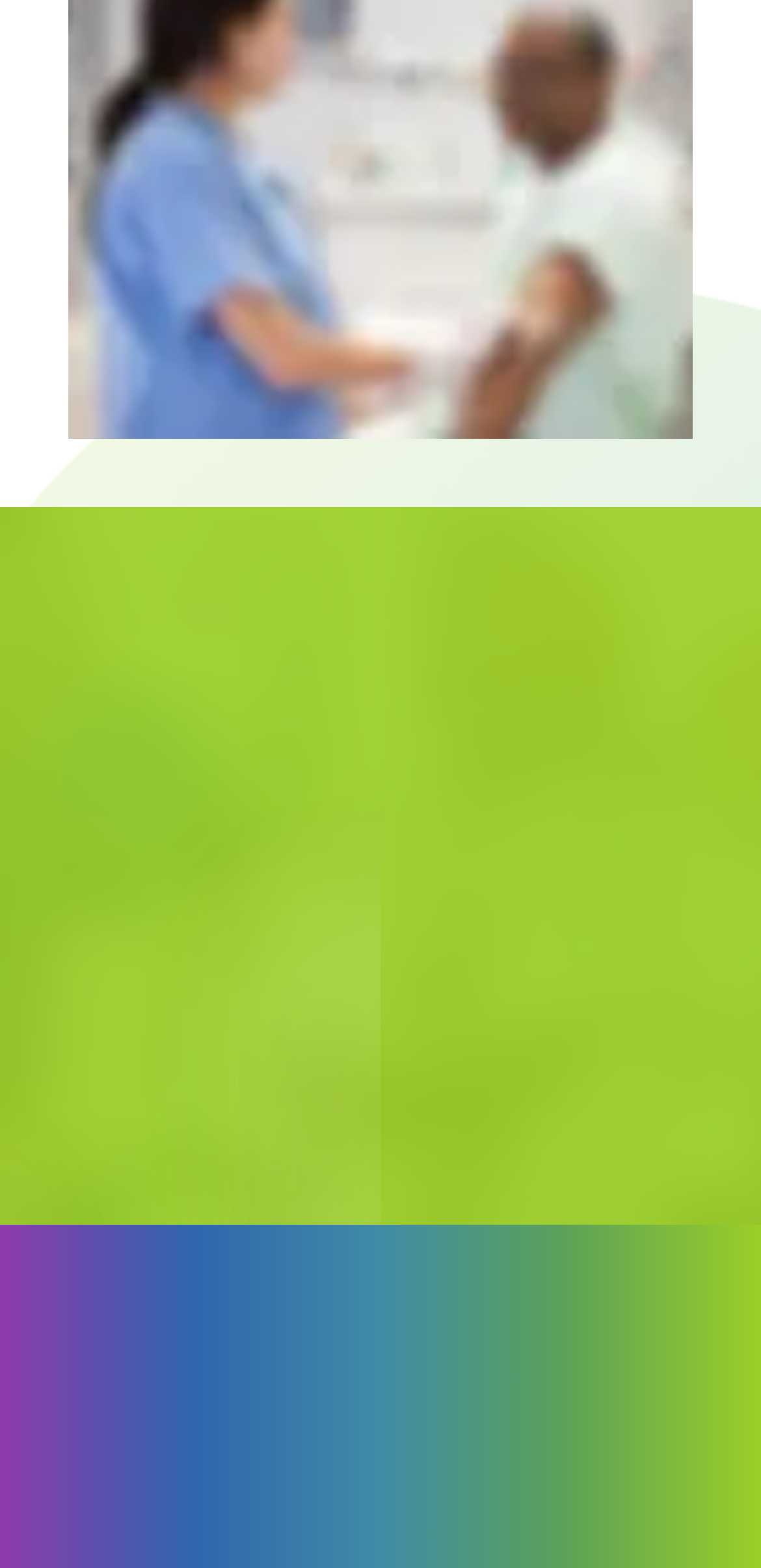Please provide a comprehensive answer to the question based on the screenshot: How many points are mentioned under 'Answering your challenges & questions'?

Under the heading 'Answering your challenges & questions', there are four points mentioned: 'Documented research results', 'Established goals and metrics for success', 'Prioritised implementation roadmap', and 'High-fidelity, interactive digital prototype, tested by real users'.